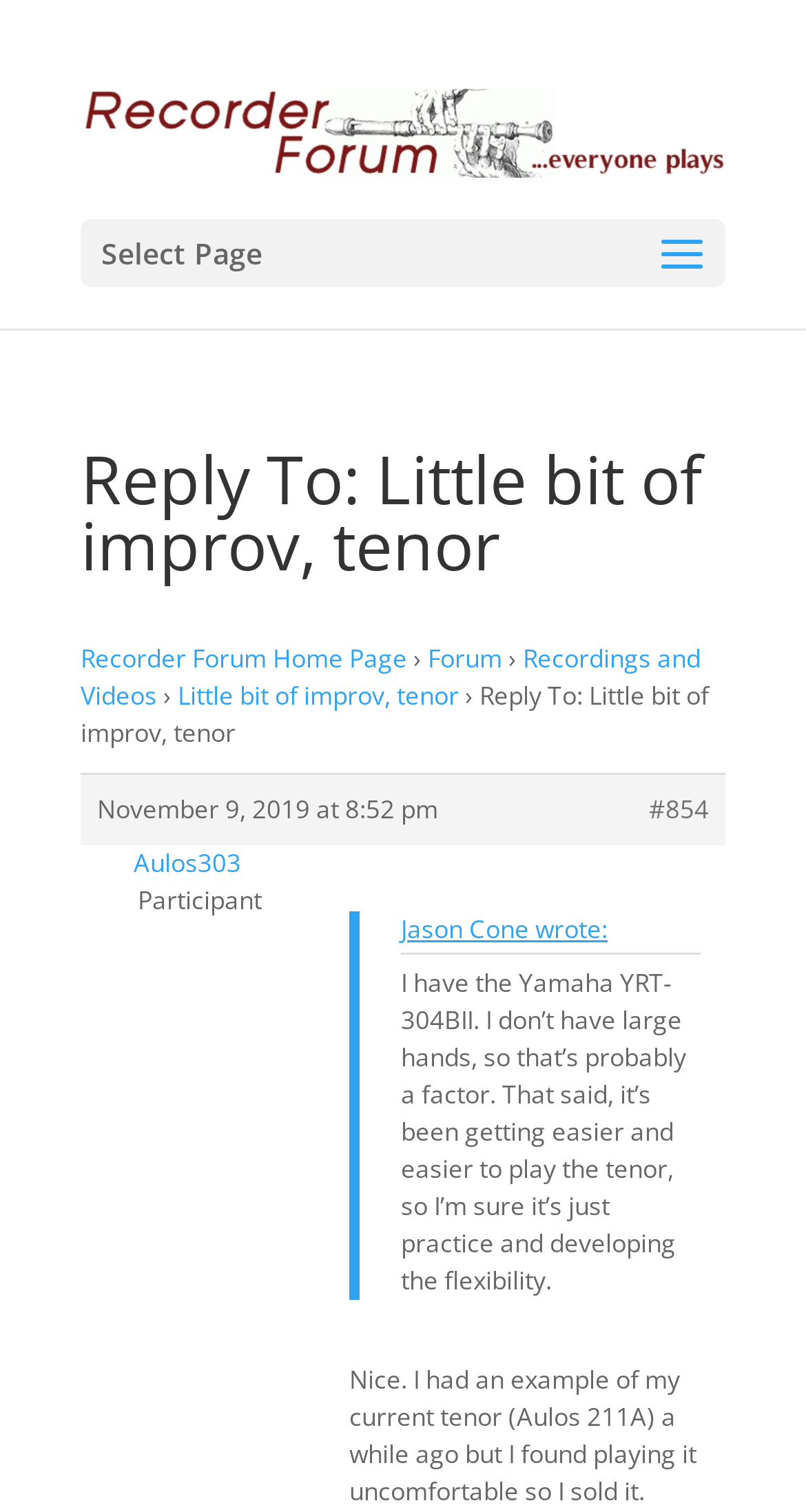Offer a meticulous caption that includes all visible features of the webpage.

The webpage is a forum discussion page titled "Recorder Forum". At the top, there is a logo image and a link with the same title, taking up most of the width. Below the logo, there is a static text "Select Page" positioned on the left side. 

The main content of the page is a discussion thread, starting with a heading "Reply To: Little bit of improv, tenor" that spans almost the entire width. Below the heading, there are several links and static texts arranged horizontally, including "Recorder Forum Home Page", "›", "Forum", "Recordings and Videos", and "Little bit of improv, tenor". These elements are positioned in the middle of the page, with some of them aligned to the left and others to the right.

Further down, there is another static text "Reply To: Little bit of improv, tenor" that takes up most of the width, followed by a timestamp "November 9, 2019 at 8:52 pm" positioned on the left side. Next to the timestamp, there is a link "#854". 

Below these elements, there is a section with a link "Aulos303" and a static text "Participant" positioned on the left side. The main content of the discussion thread is a blockquote that takes up most of the width, containing a link "Jason Cone wrote:" and a static text that summarizes a user's comment about playing the tenor recorder.